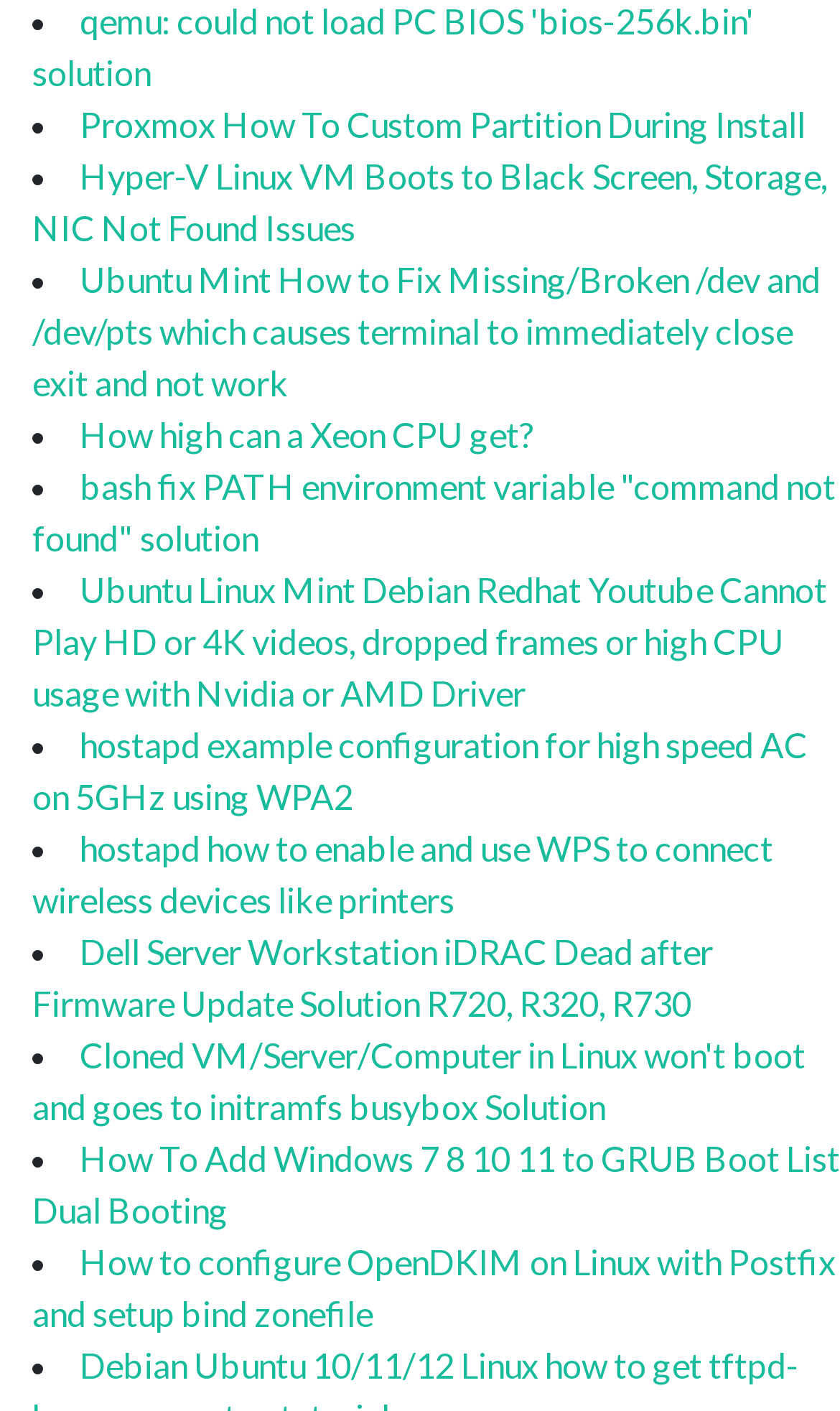Answer the following query concisely with a single word or phrase:
Are the links on this webpage related to technology?

Yes